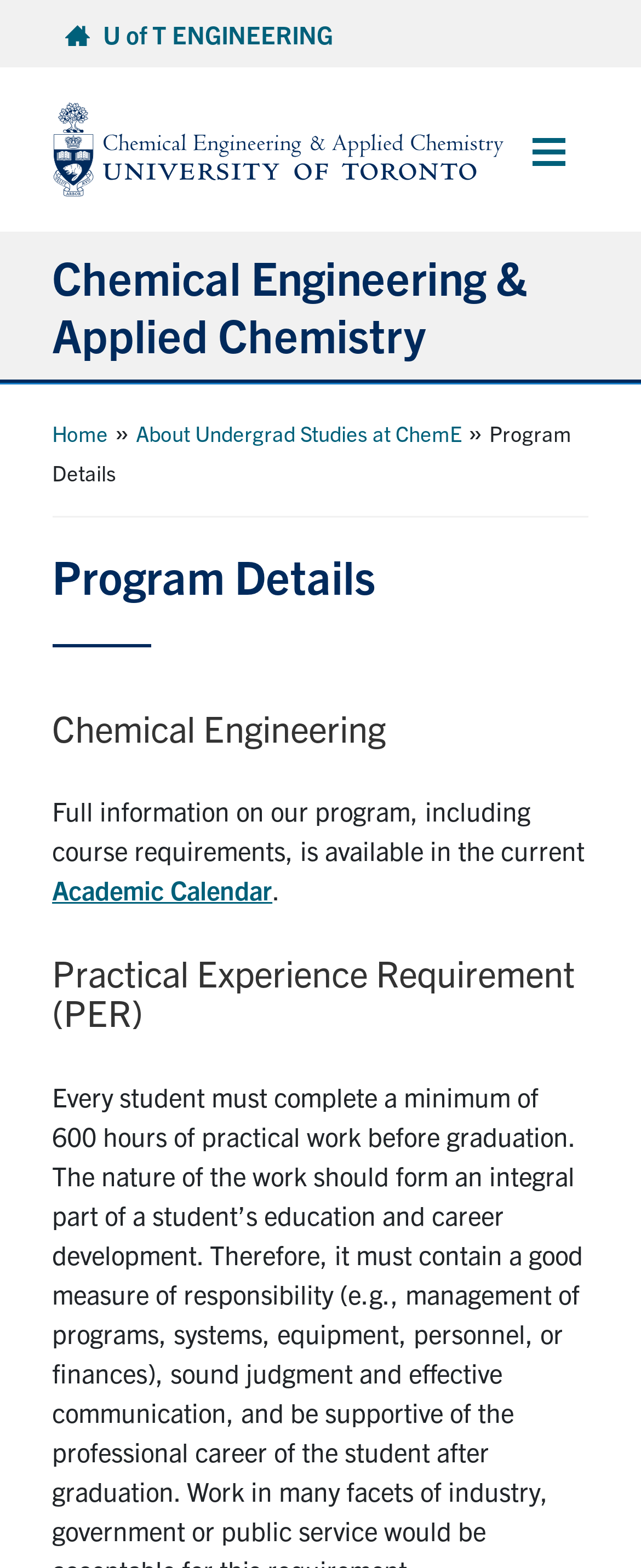Find the bounding box coordinates of the element you need to click on to perform this action: 'Click the 'Undergraduate' button'. The coordinates should be represented by four float values between 0 and 1, in the format [left, top, right, bottom].

[0.081, 0.244, 0.919, 0.3]